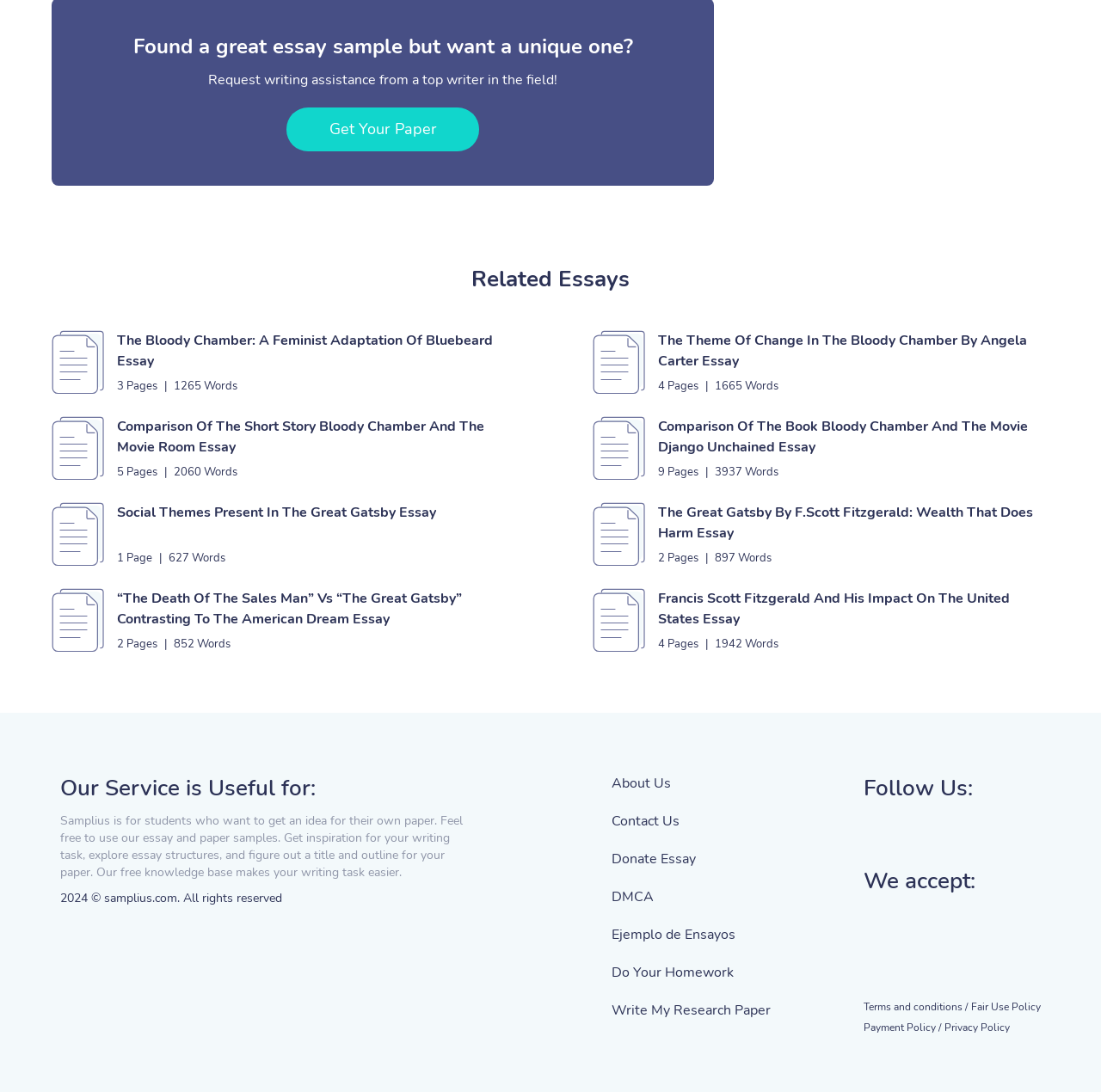What payment methods are accepted by Samplius?
Your answer should be a single word or phrase derived from the screenshot.

Visa, Mastercard, American Express, Maestro, Discover